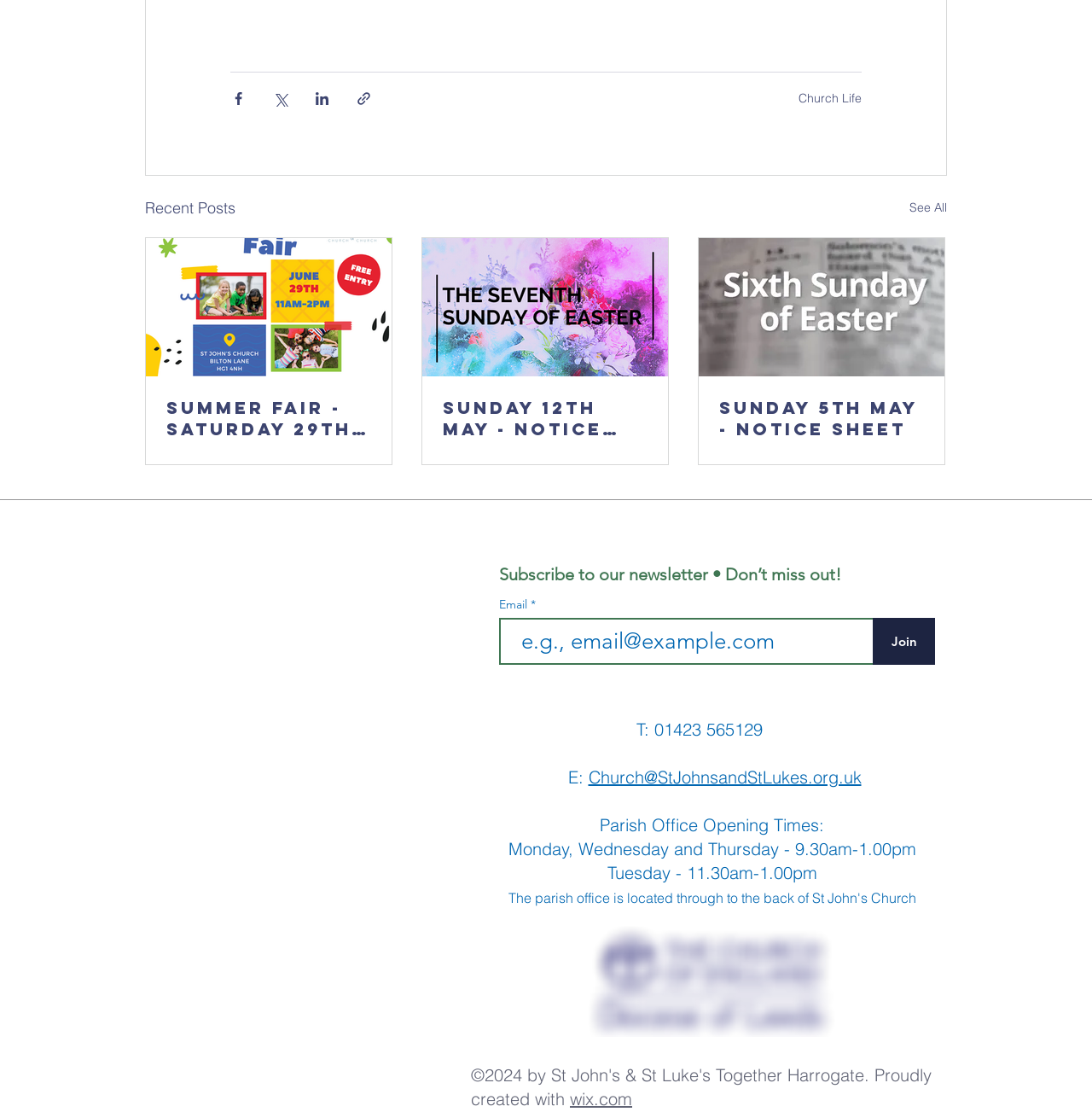What is the purpose of the 'Join' button?
Based on the visual, give a brief answer using one word or a short phrase.

Subscribe to newsletter